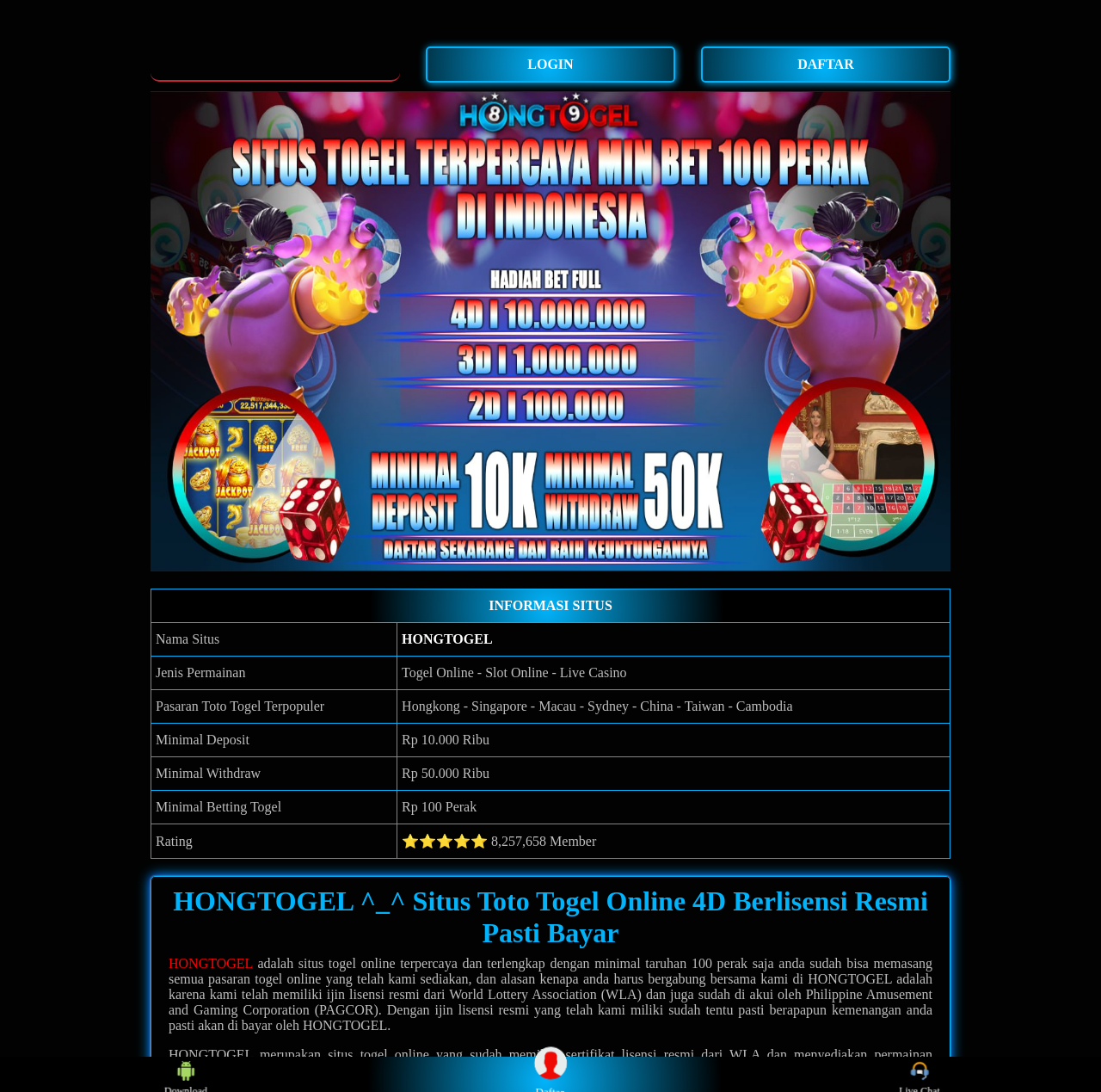What is the minimum deposit required?
Using the image as a reference, answer the question with a short word or phrase.

Rp 10.000 Ribu